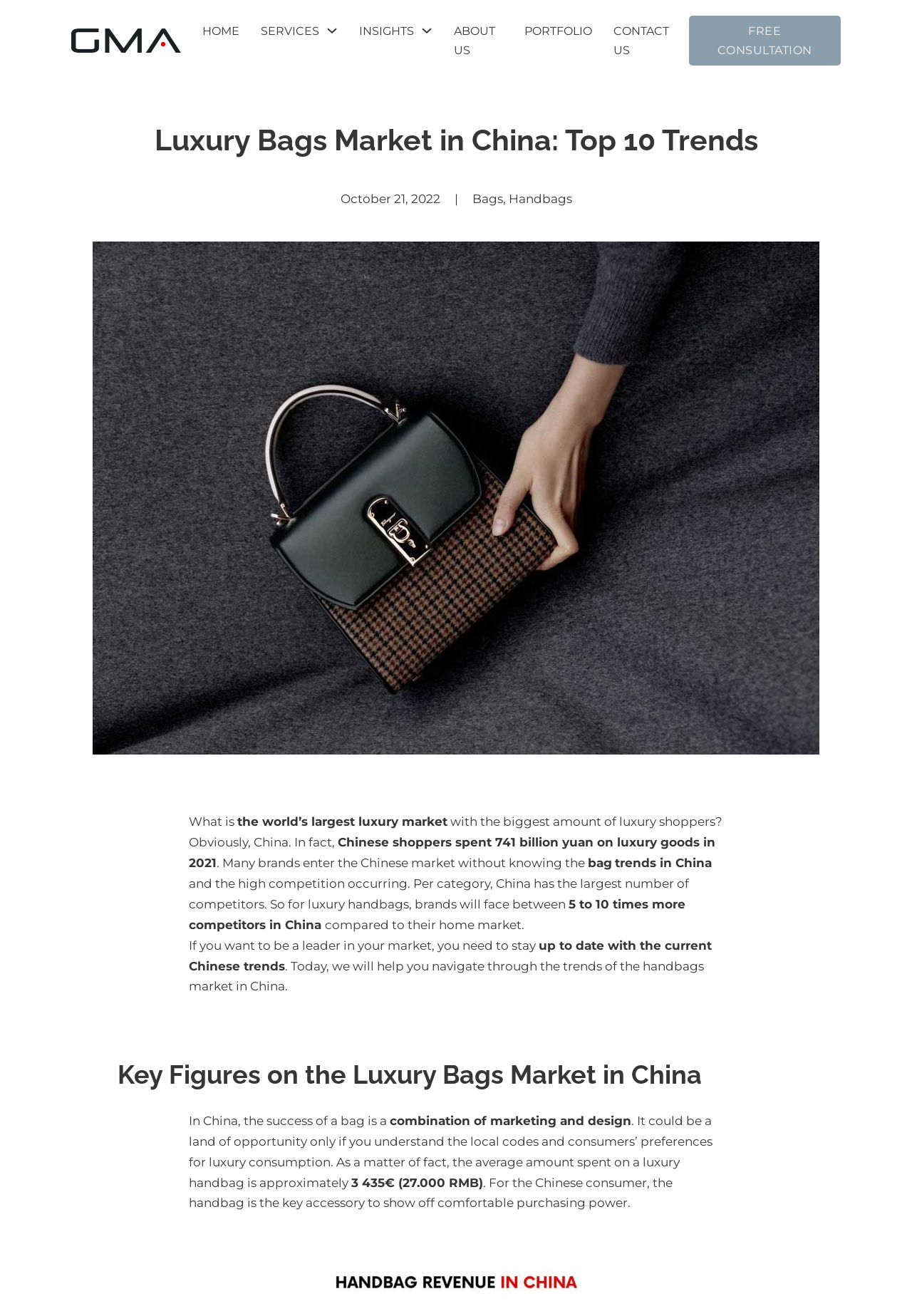Identify the bounding box coordinates of the area that should be clicked in order to complete the given instruction: "Click on the 'Bags' link". The bounding box coordinates should be four float numbers between 0 and 1, i.e., [left, top, right, bottom].

[0.518, 0.146, 0.551, 0.157]